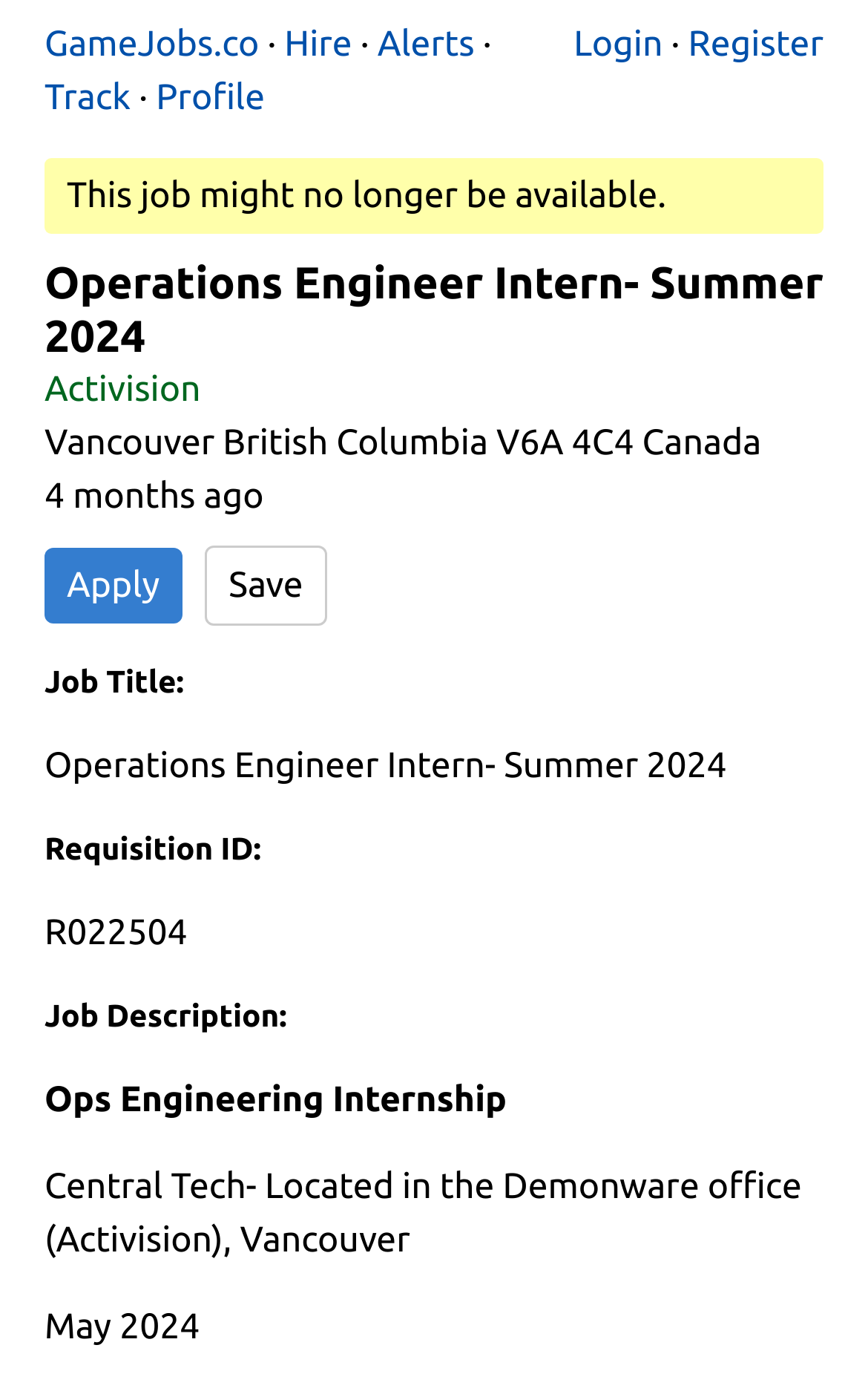Elaborate on the webpage's design and content in a detailed caption.

This webpage is a job posting for an Operations Engineer Intern position at Activision for Summer 2024. At the top left of the page, there are several links, including "GameJobs.co", "Hire", "Alerts", and "Track", which are aligned horizontally. Below these links, there is a "Login" button on the right side, accompanied by a "Register" link.

The main content of the page starts with a heading that displays the job title, "Operations Engineer Intern- Summer 2024", followed by a link to the company, "Activision", and the job location, "Vancouver British Columbia V6A 4C4 Canada". The job posting date, "4 months ago", is displayed below.

The "Apply" button is located on the left side, accompanied by a "Save" button. The job details section starts with a heading "Job Title:", followed by the job title text. Below this, there are sections for "Requisition ID:", "Job Description:", and the actual job description text, which includes information about the internship, the location, and the start date.

There is a warning message at the top of the page, stating "This job might no longer be available."